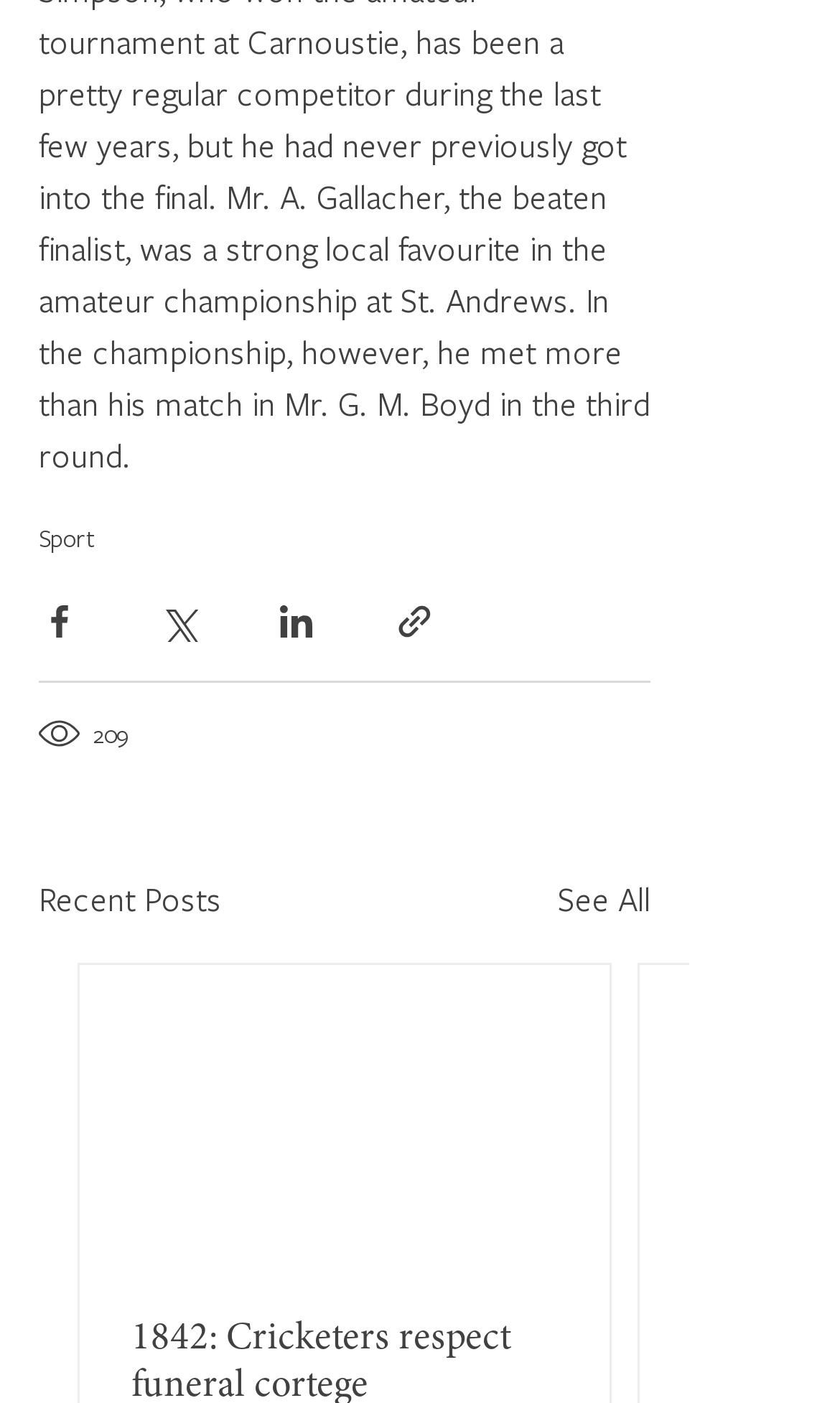What is below the share buttons?
Answer the question with a single word or phrase, referring to the image.

Recent Posts